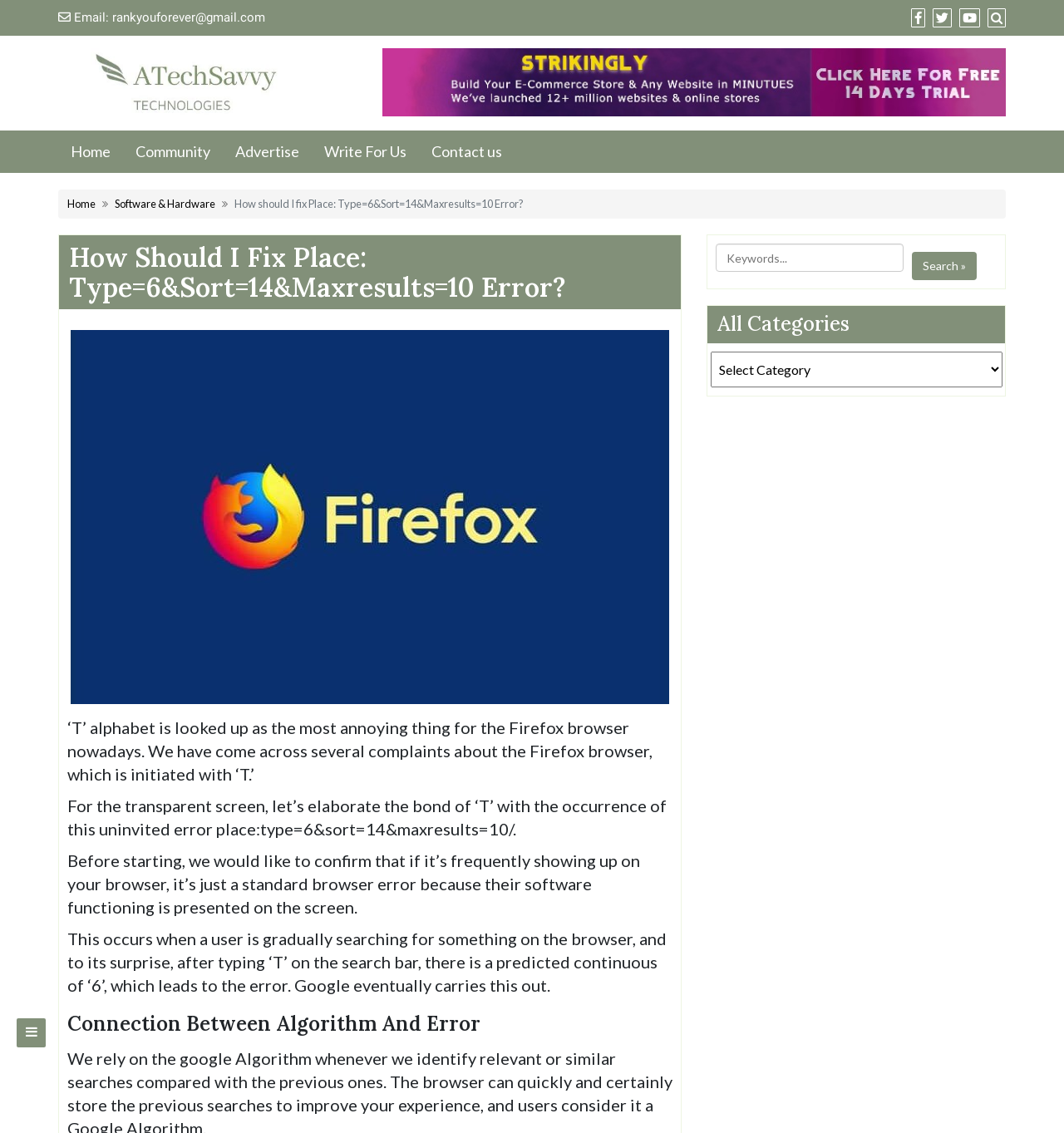Predict the bounding box of the UI element based on the description: "Write For Us". The coordinates should be four float numbers between 0 and 1, formatted as [left, top, right, bottom].

[0.293, 0.116, 0.394, 0.152]